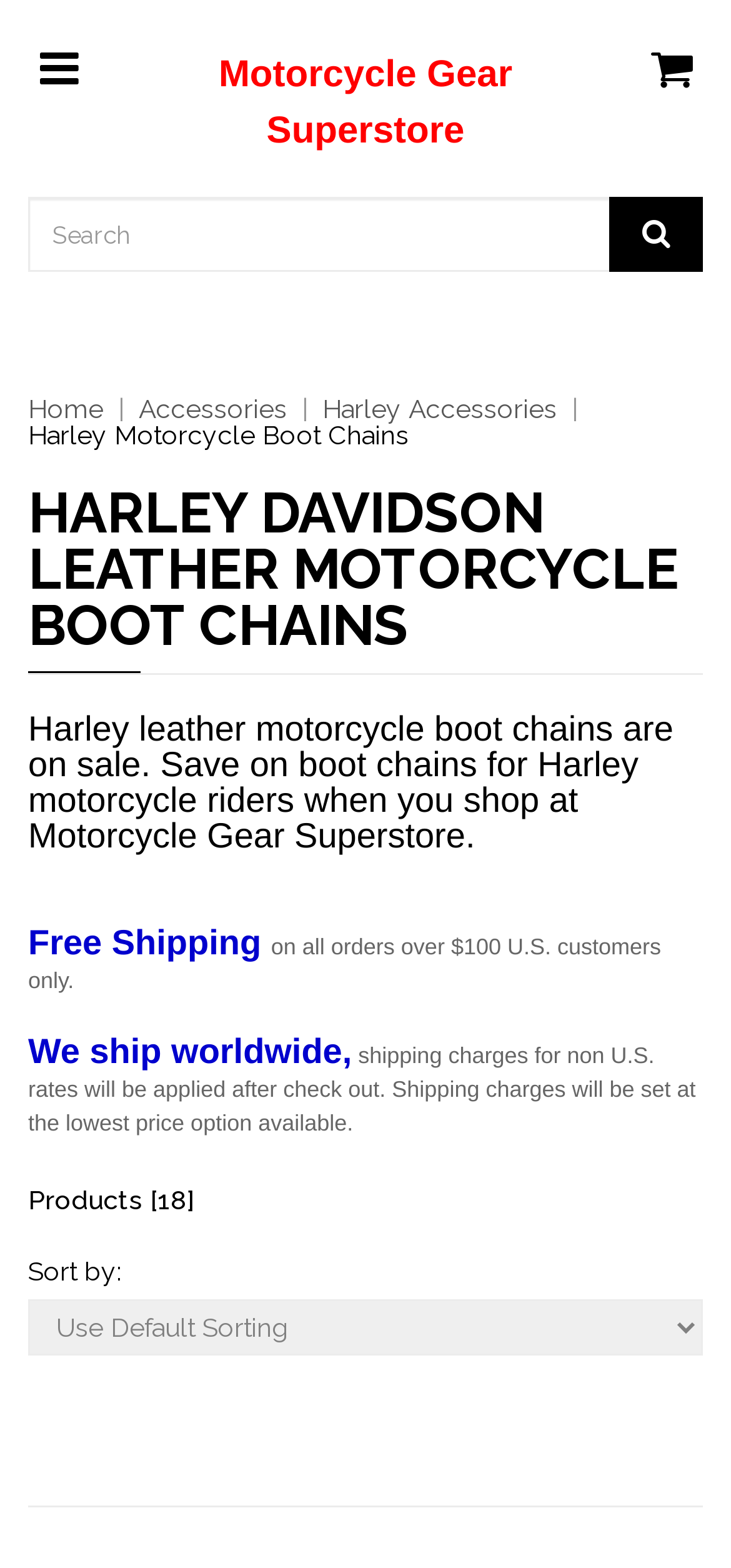Locate the bounding box coordinates of the clickable region necessary to complete the following instruction: "Sort products by". Provide the coordinates in the format of four float numbers between 0 and 1, i.e., [left, top, right, bottom].

[0.038, 0.829, 0.962, 0.865]